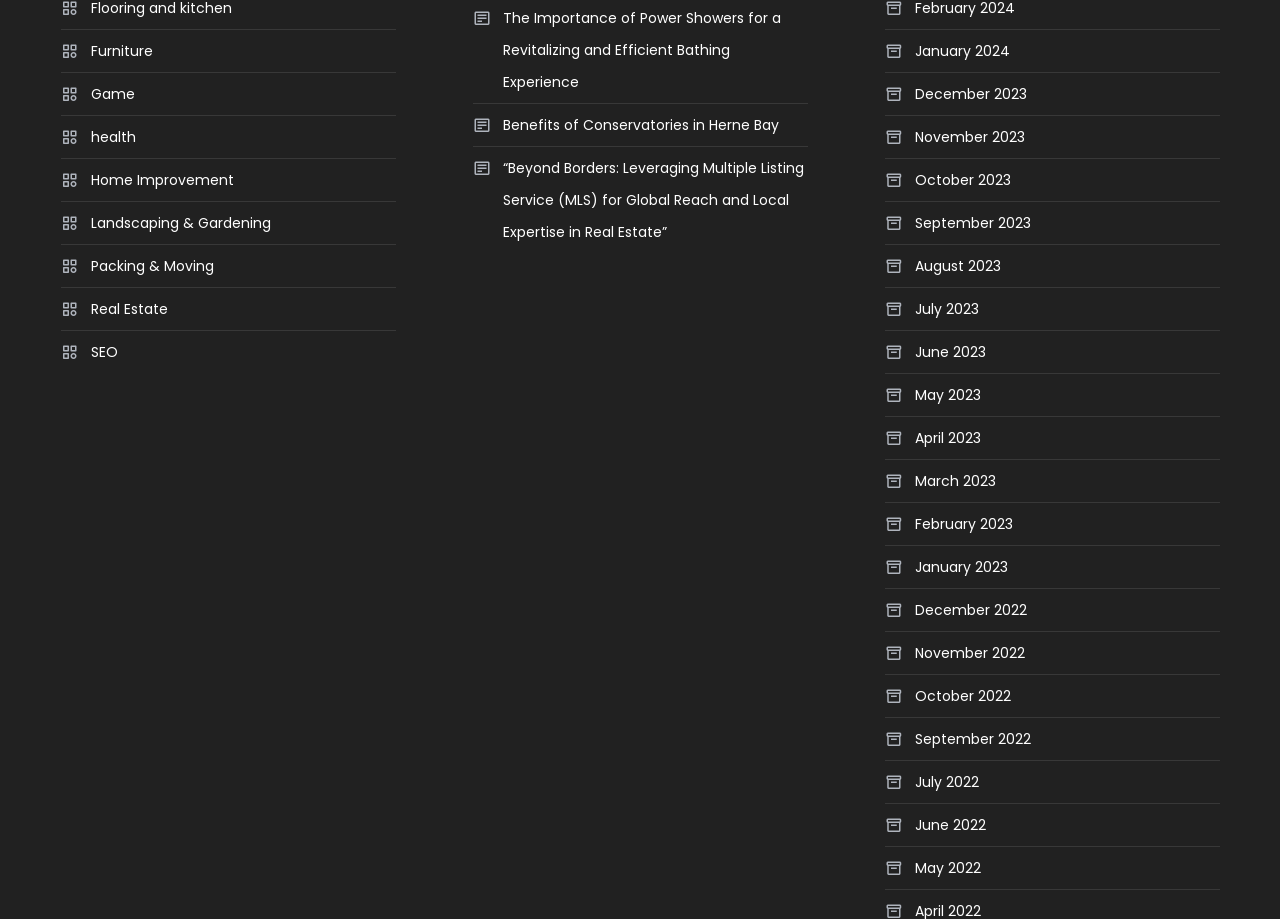Locate the bounding box coordinates of the clickable region to complete the following instruction: "Read about The Importance of Power Showers for a Revitalizing and Efficient Bathing Experience."

[0.37, 0.002, 0.631, 0.107]